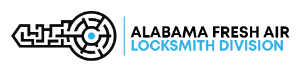Respond concisely with one word or phrase to the following query:
Where is the locksmith service located?

Hoover, Alabama